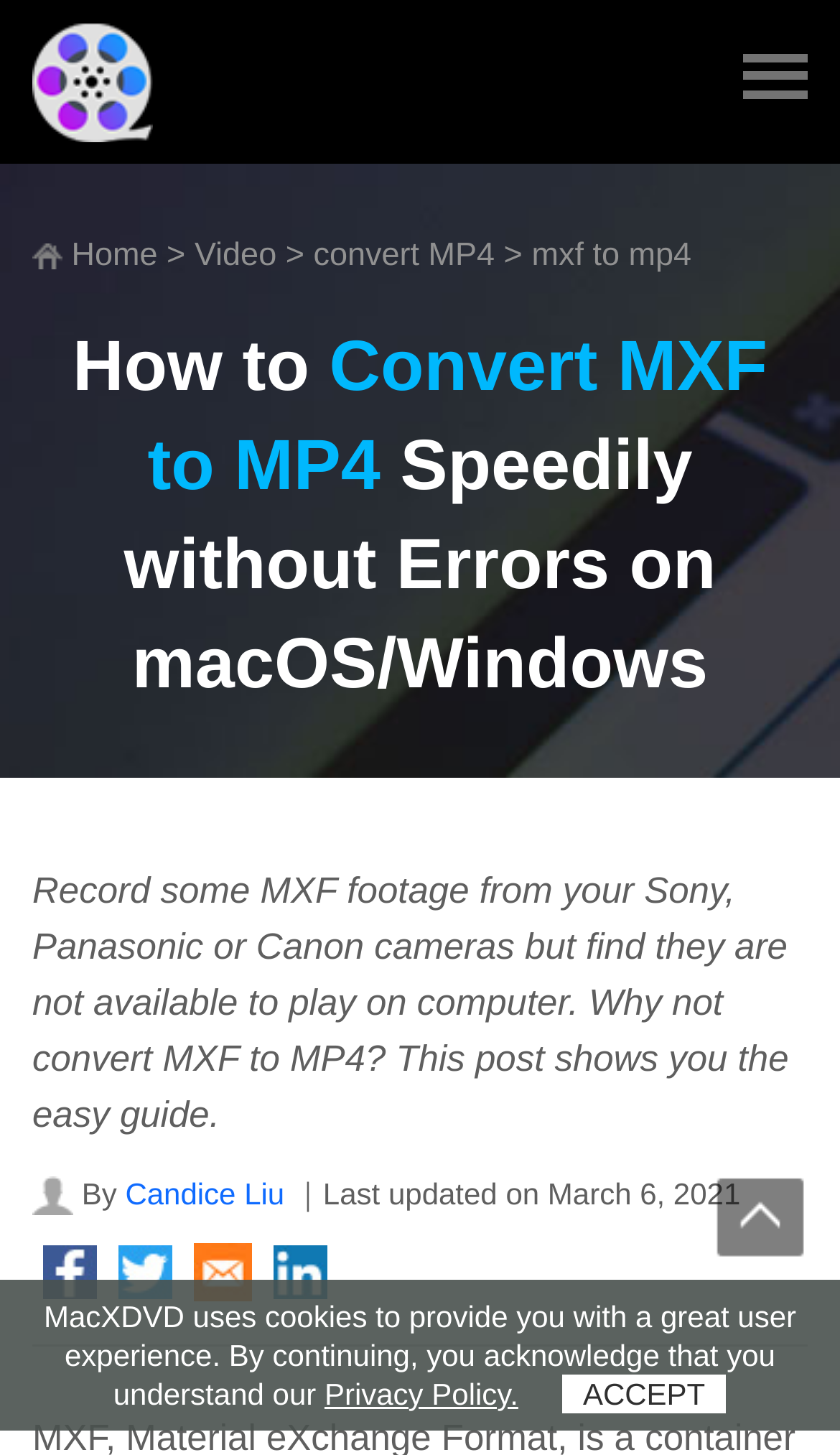What is the purpose of this webpage?
Based on the image, respond with a single word or phrase.

Convert MXF to MP4